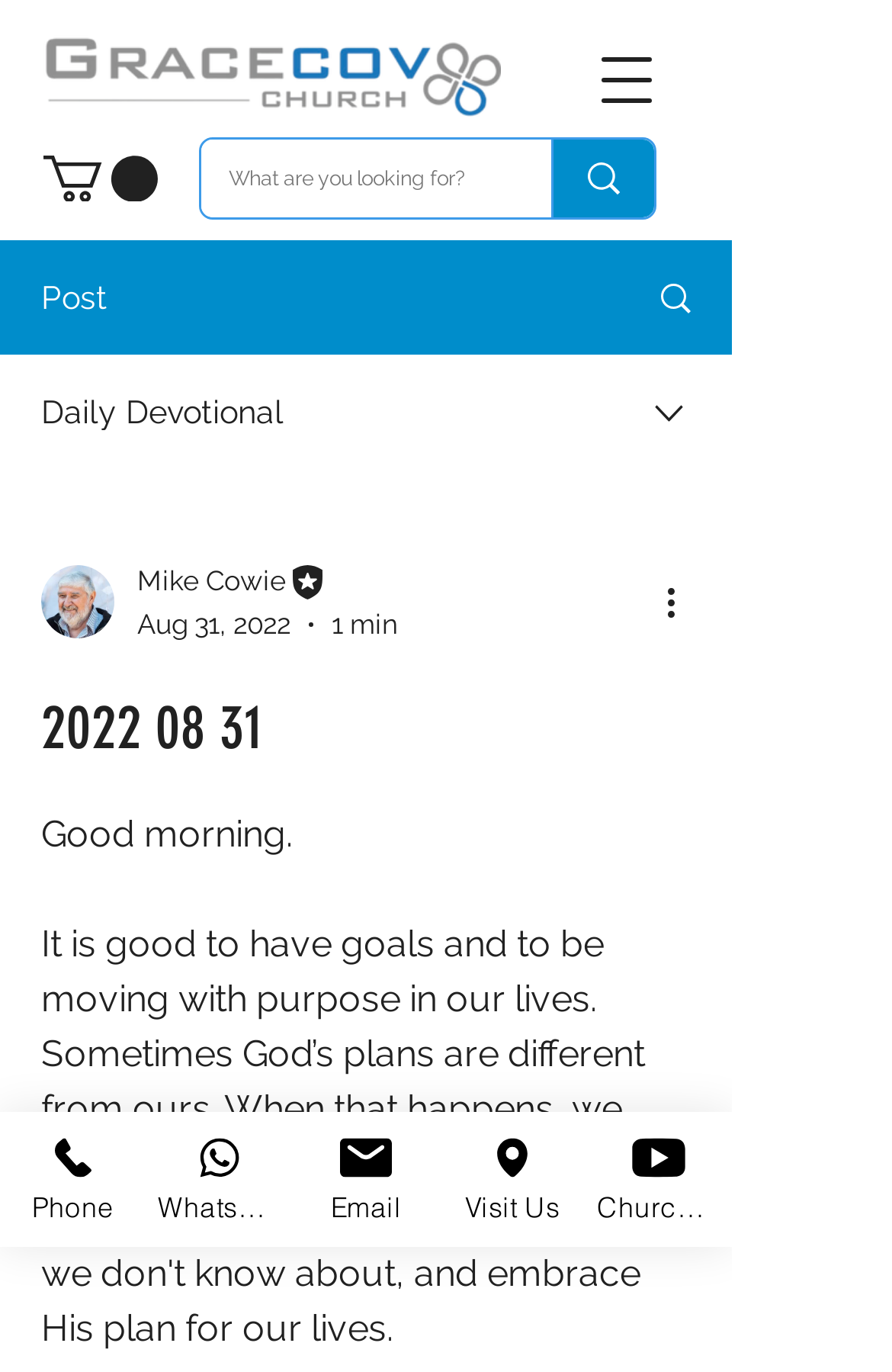Offer a comprehensive description of the webpage’s content and structure.

This webpage appears to be a daily devotional page. At the top, there is a logo image on the left, and a navigation menu button on the right. Below the logo, there is a search bar with a searchbox and a button. 

On the left side, there are several links, including "Post", "Daily Devotional", and a combobox with the writer's picture, name, and title. The combobox also displays the date and time it takes to read the devotional. 

The main content of the page is a devotional message, which starts with "Good morning. It is good to have goals and to be moving with purpose in our lives. Sometimes God’s plans are different from ours. When that happens, we shouldn't resent..." 

At the bottom of the page, there are several links to contact the church, including "Phone", "WhatsApp", "Email", "Visit Us", and "Church at Home", each with an accompanying image.